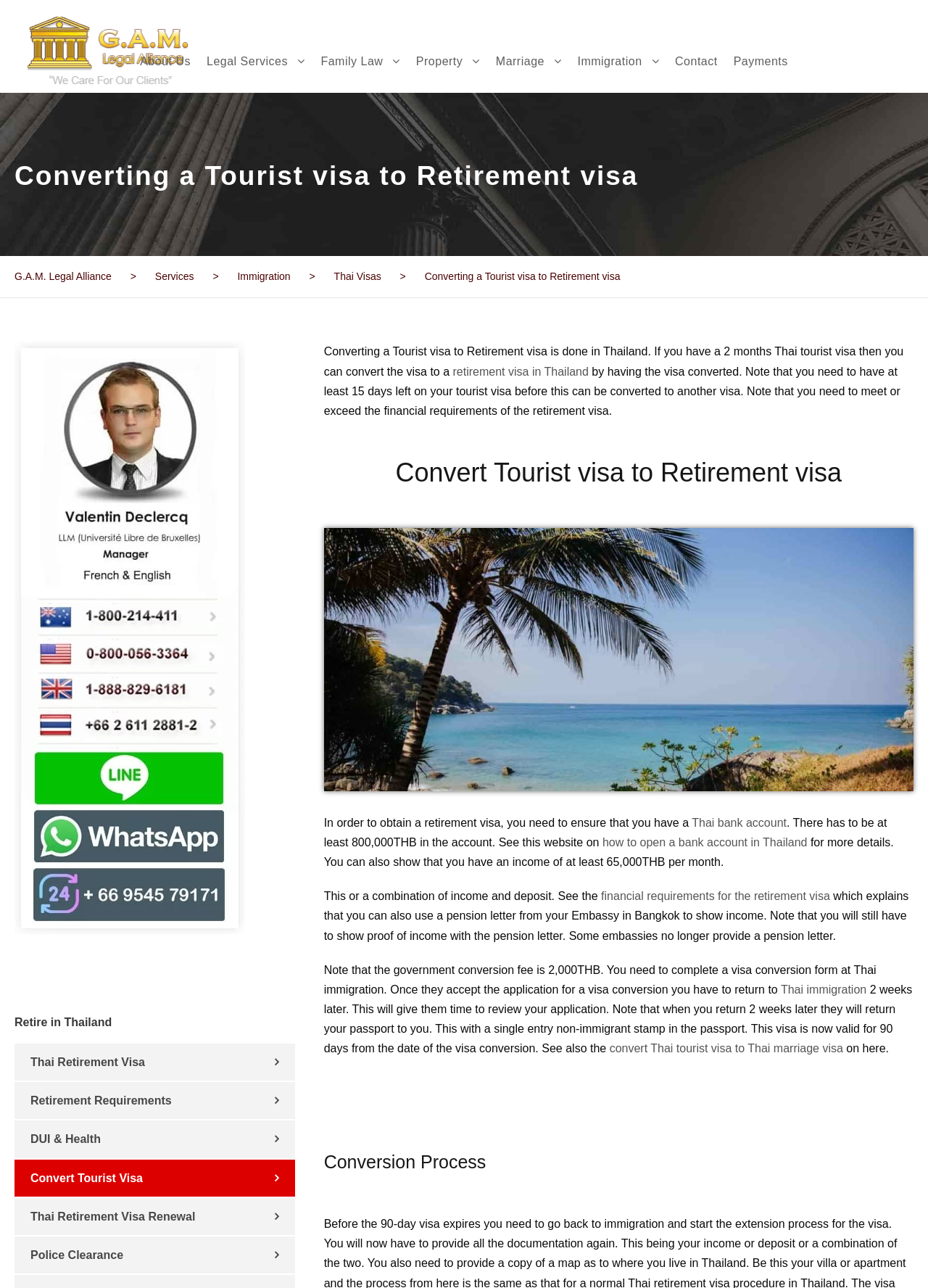Please indicate the bounding box coordinates for the clickable area to complete the following task: "Click on the 'Thai immigration' link". The coordinates should be specified as four float numbers between 0 and 1, i.e., [left, top, right, bottom].

[0.841, 0.763, 0.934, 0.773]